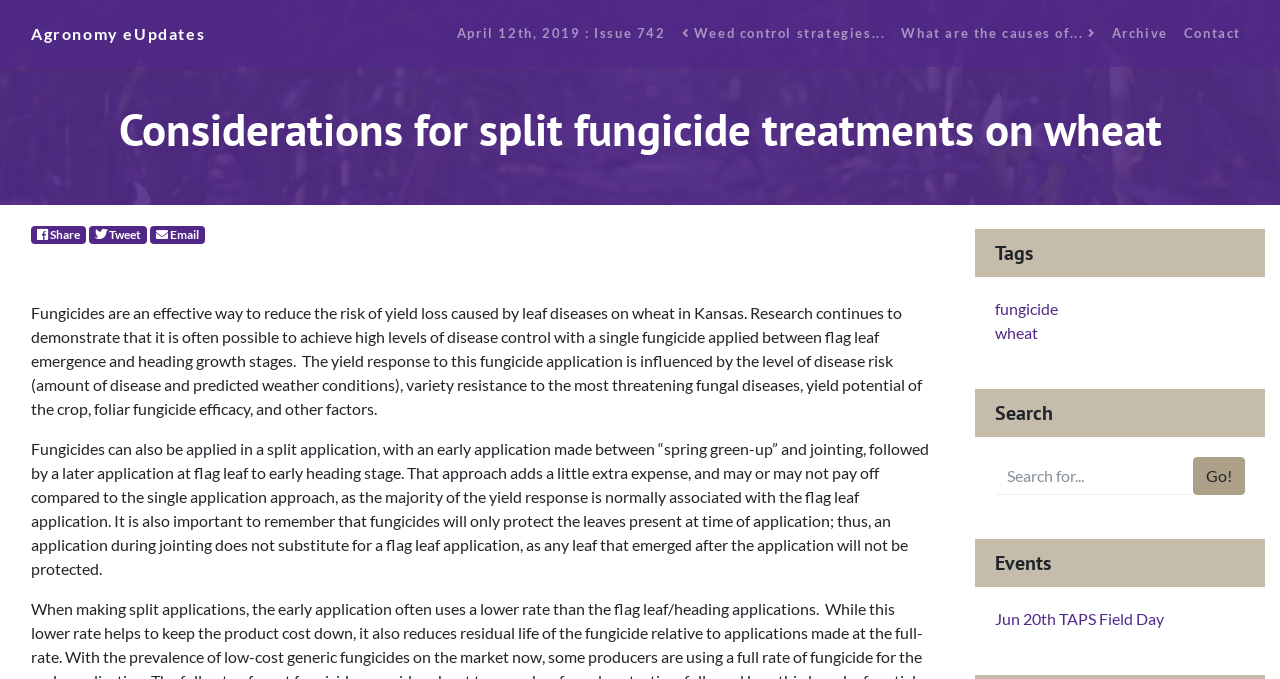Can you find the bounding box coordinates for the UI element given this description: "parent_node: Go! name="term" placeholder="Search for...""? Provide the coordinates as four float numbers between 0 and 1: [left, top, right, bottom].

[0.777, 0.673, 0.932, 0.729]